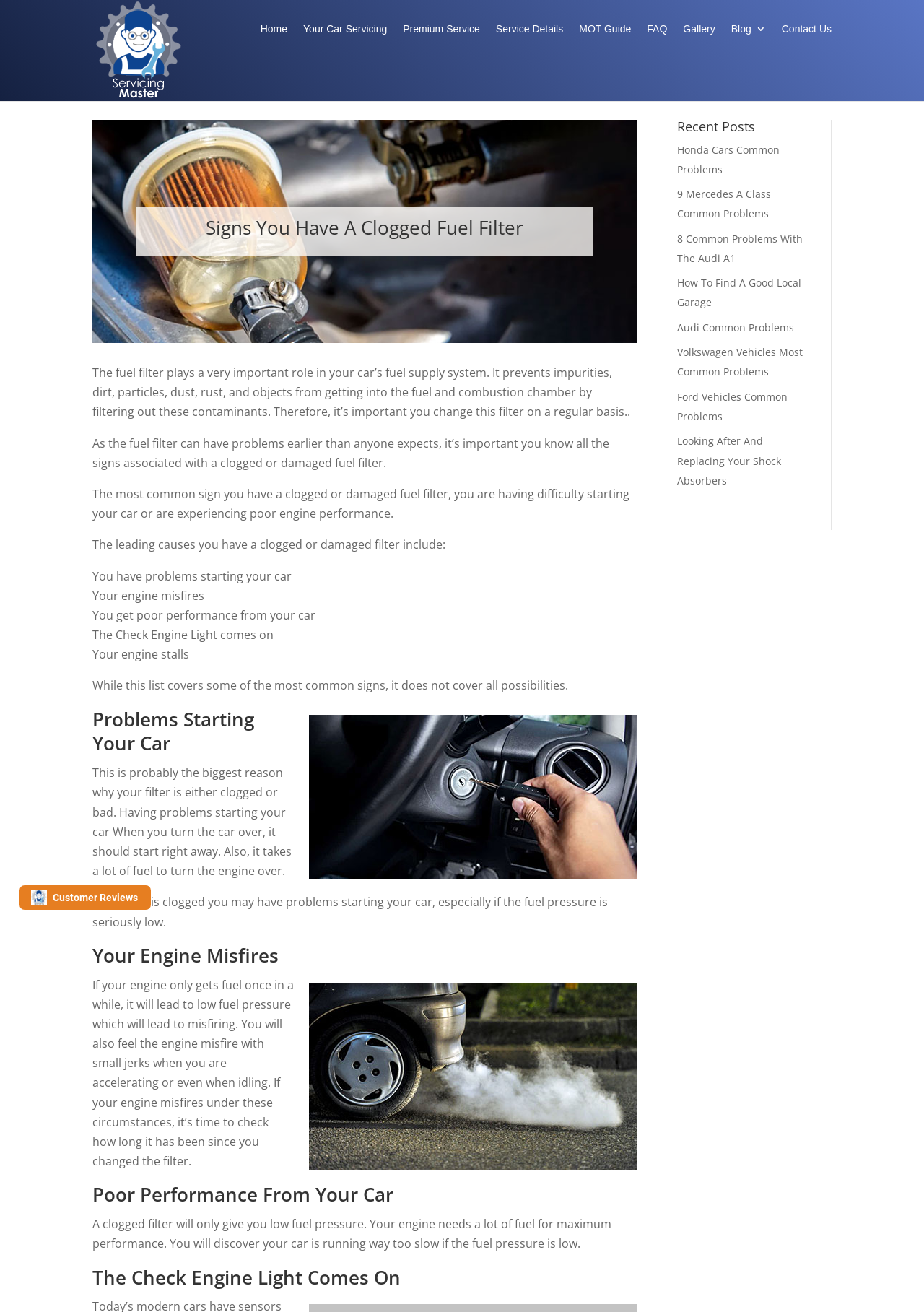What is the role of the fuel filter in a car?
From the image, provide a succinct answer in one word or a short phrase.

Prevents impurities from getting into the fuel